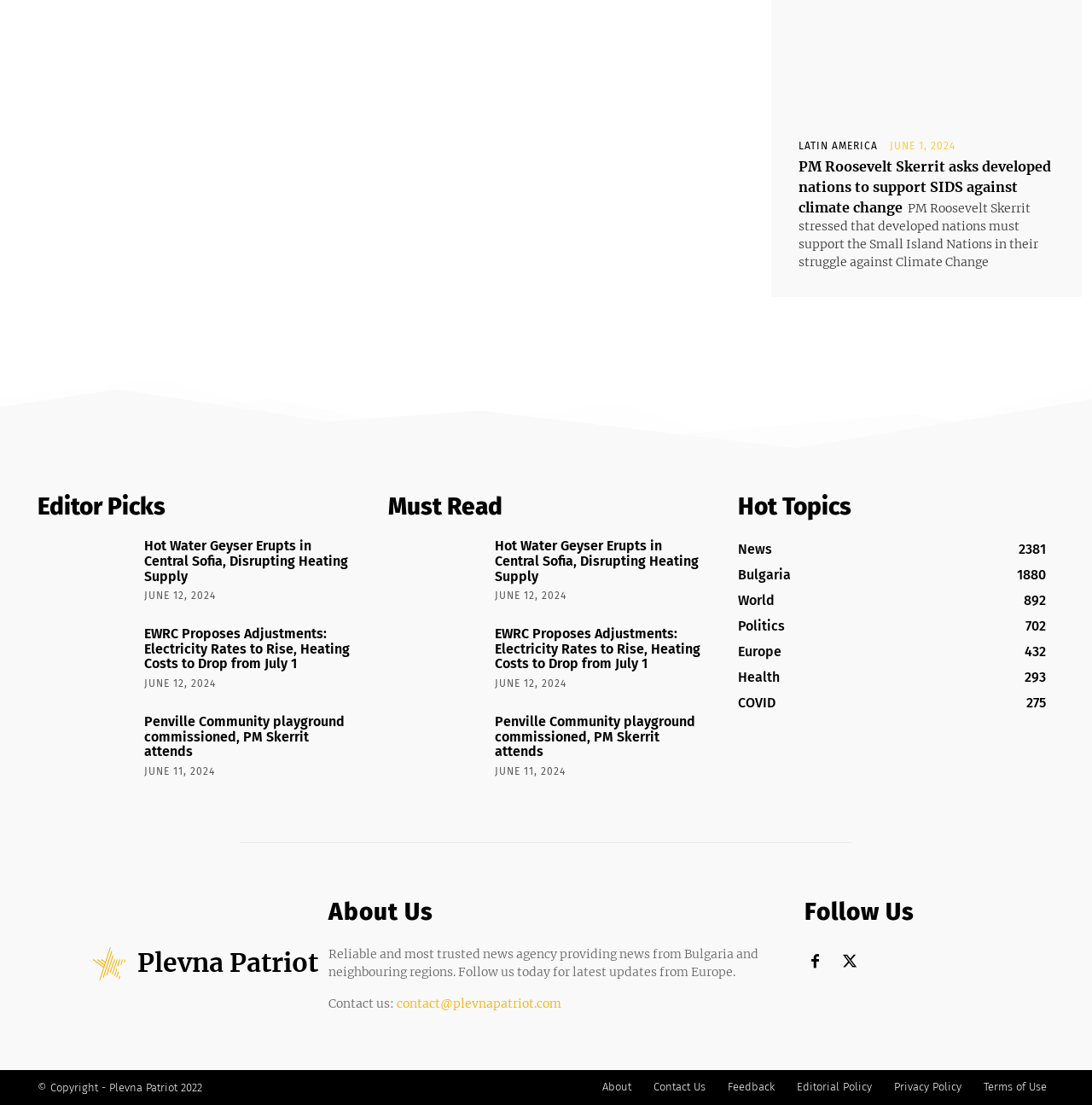What is the category of the news 'Hot Water Geyser Erupts in Central Sofia, Disrupting Heating Supply'?
Please use the visual content to give a single word or phrase answer.

Editor Picks